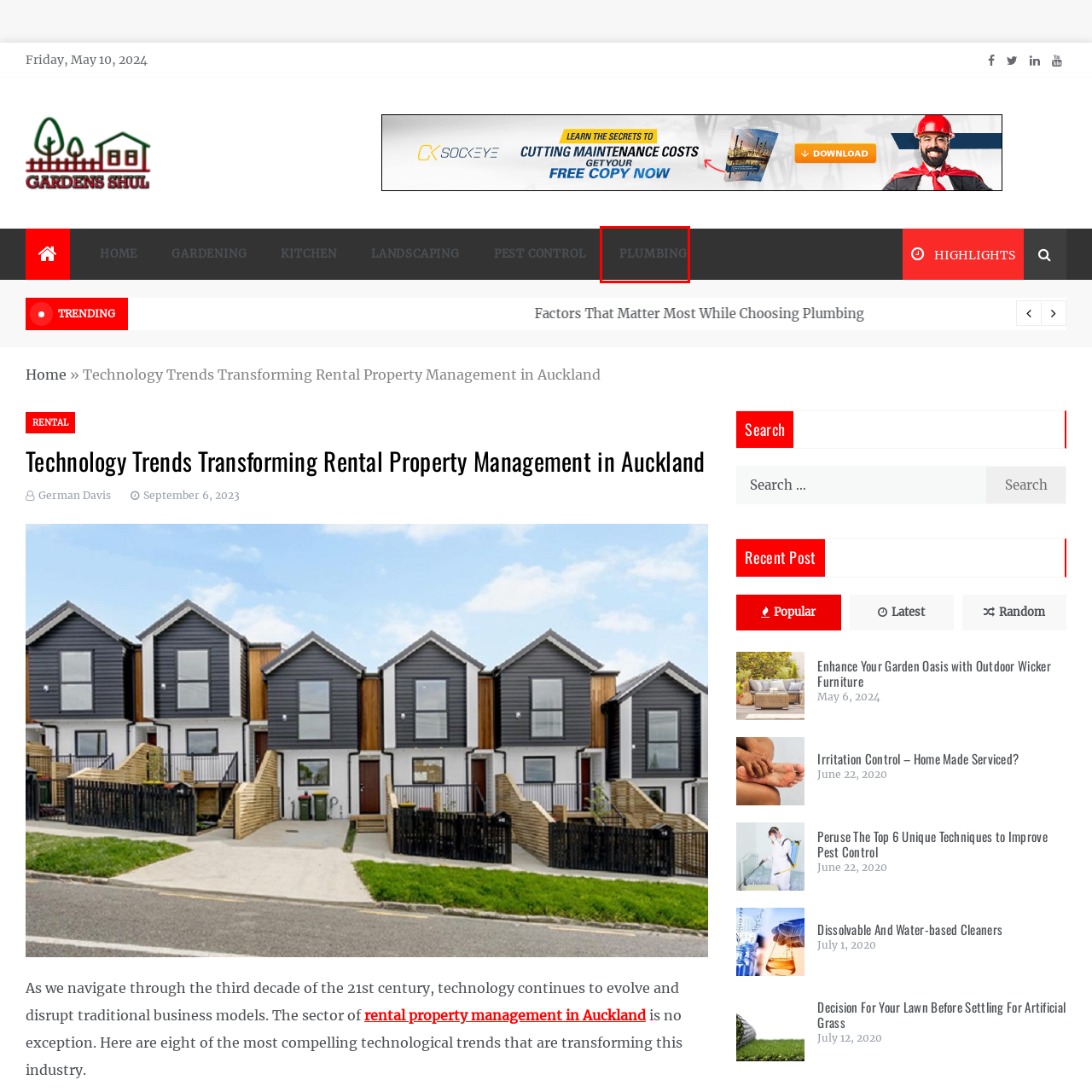You are looking at a screenshot of a webpage with a red bounding box around an element. Determine the best matching webpage description for the new webpage resulting from clicking the element in the red bounding box. Here are the descriptions:
A. Home Archives - Gardens Shul
B. Enhance Your Garden Oasis with Outdoor Wicker Furniture - Gardens Shul
C. Pest Control Archives - Gardens Shul
D. Rental Archives - Gardens Shul
E. Plumbing Archives - Gardens Shul
F. Landscaping Archives - Gardens Shul
G. Kitchen Archives - Gardens Shul
H. Gardening Archives - Gardens Shul

E